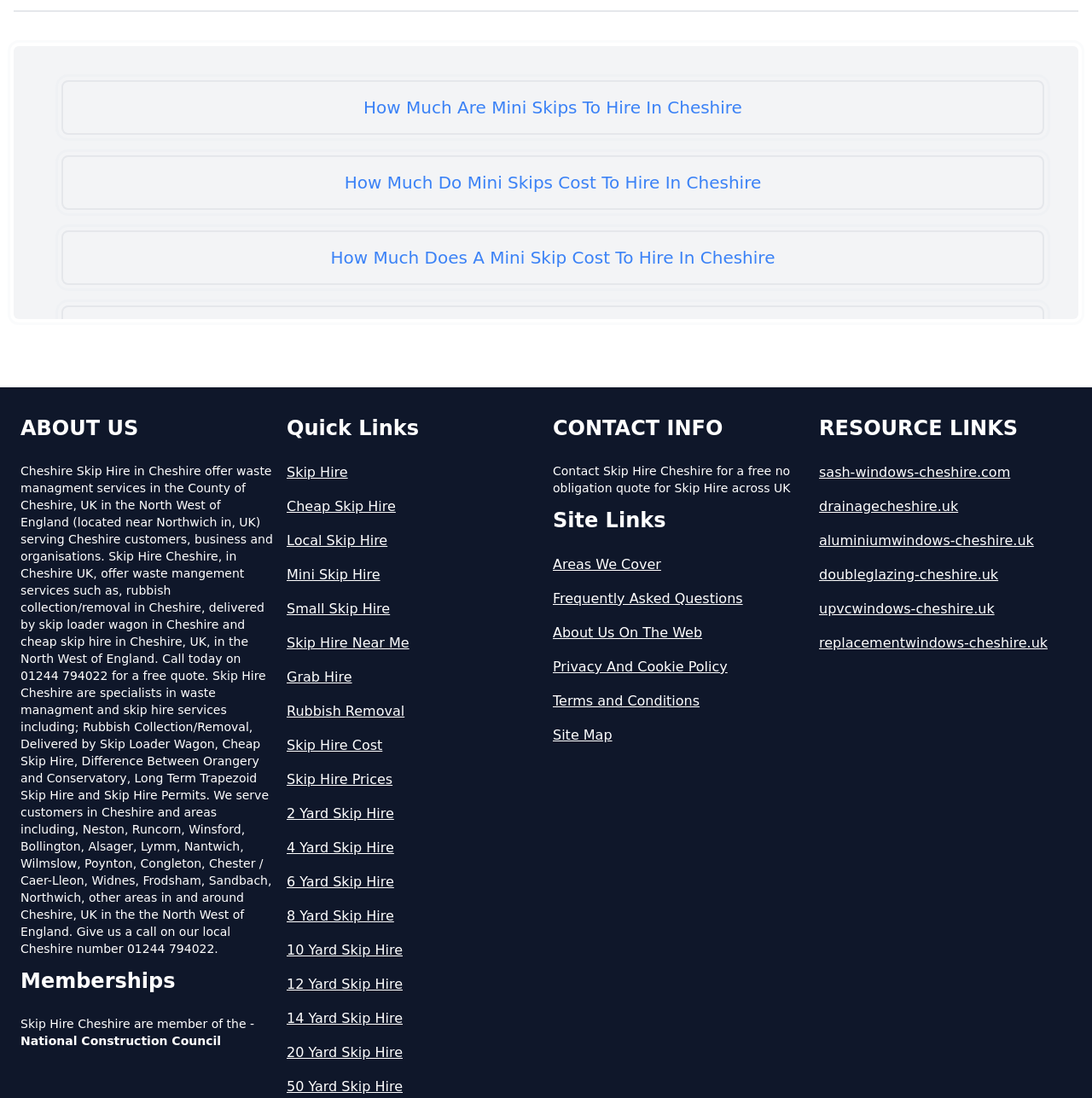Please specify the bounding box coordinates of the element that should be clicked to execute the given instruction: 'Click on 'How Much Are Mini Skips To Hire In Cheshire''. Ensure the coordinates are four float numbers between 0 and 1, expressed as [left, top, right, bottom].

[0.056, 0.073, 0.956, 0.123]